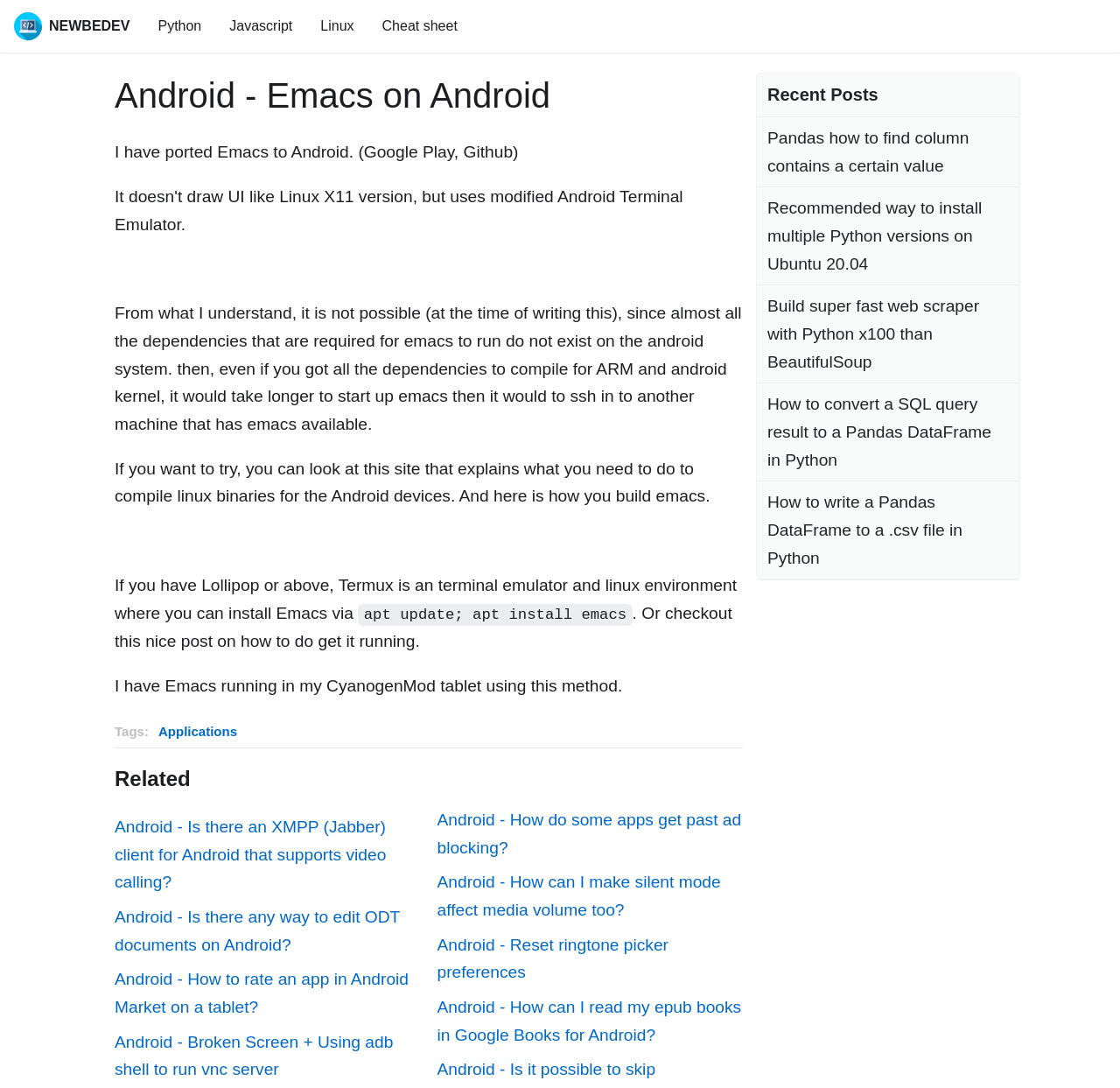With reference to the image, please provide a detailed answer to the following question: Why is it difficult to run Emacs on Android?

According to the text, it is not possible to run Emacs on Android because almost all the dependencies required for Emacs to run do not exist on the Android system. This makes it challenging to compile Emacs for Android.